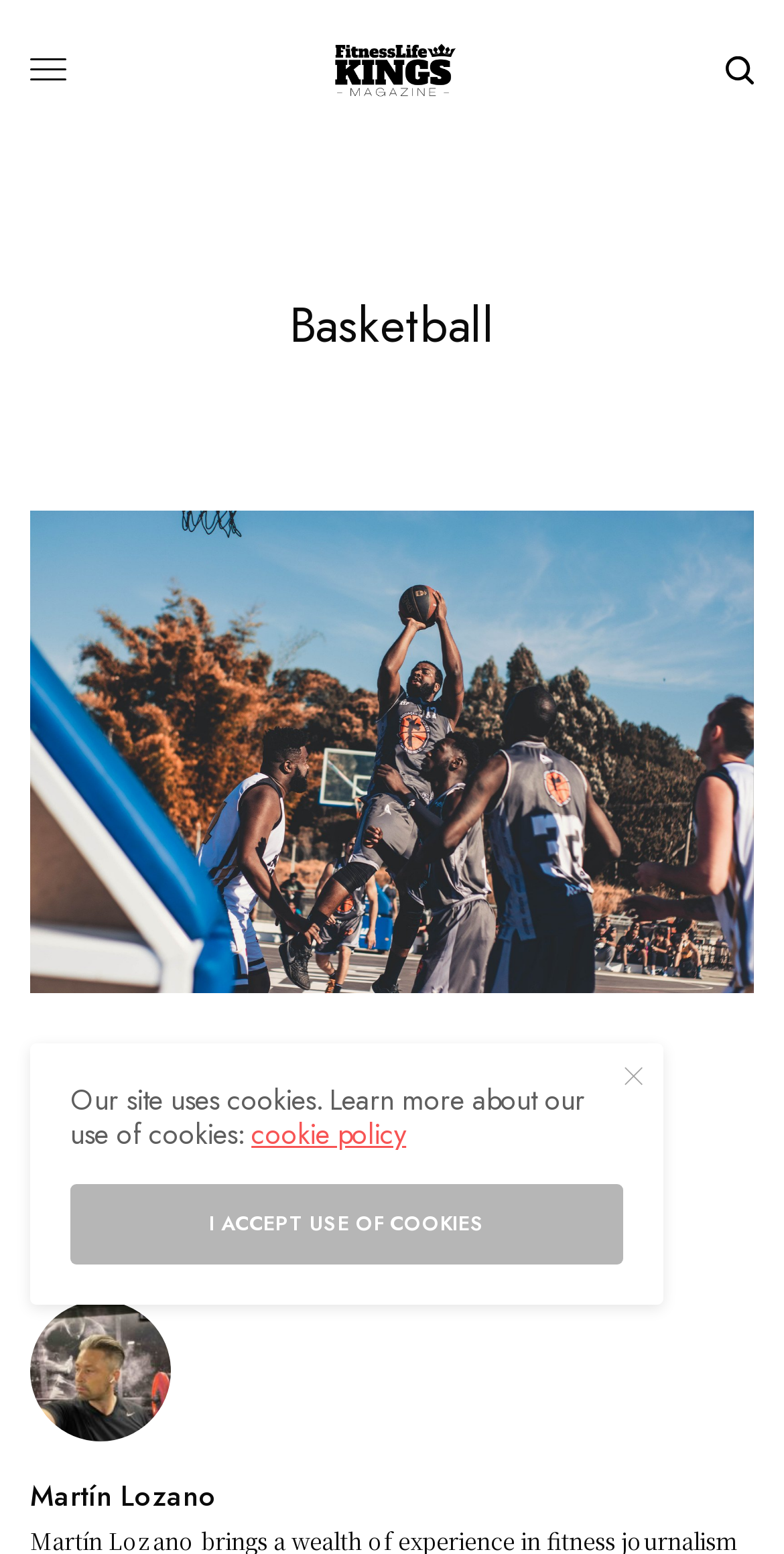What is the estimated reading time of the article?
Refer to the screenshot and respond with a concise word or phrase.

2 MINS READ